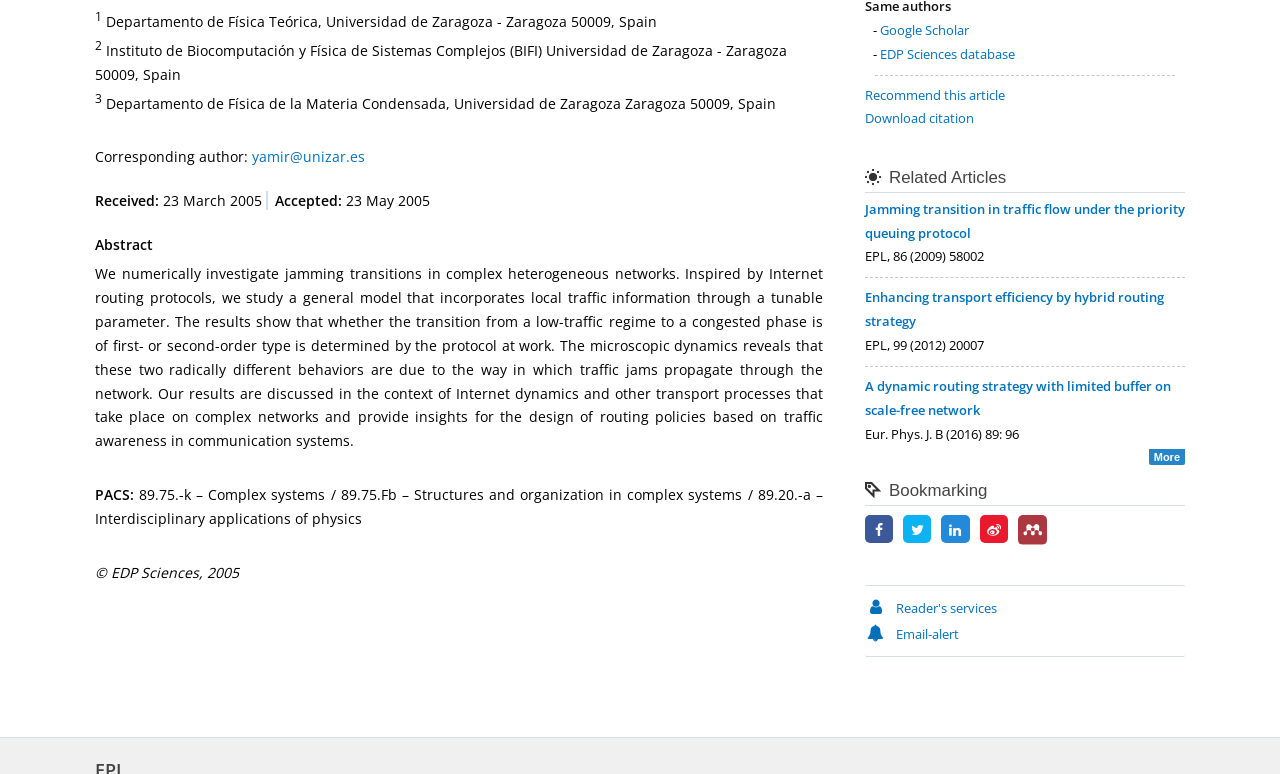Give the bounding box coordinates for the element described as: "title="Share on Sina Weibo"".

[0.765, 0.673, 0.787, 0.697]